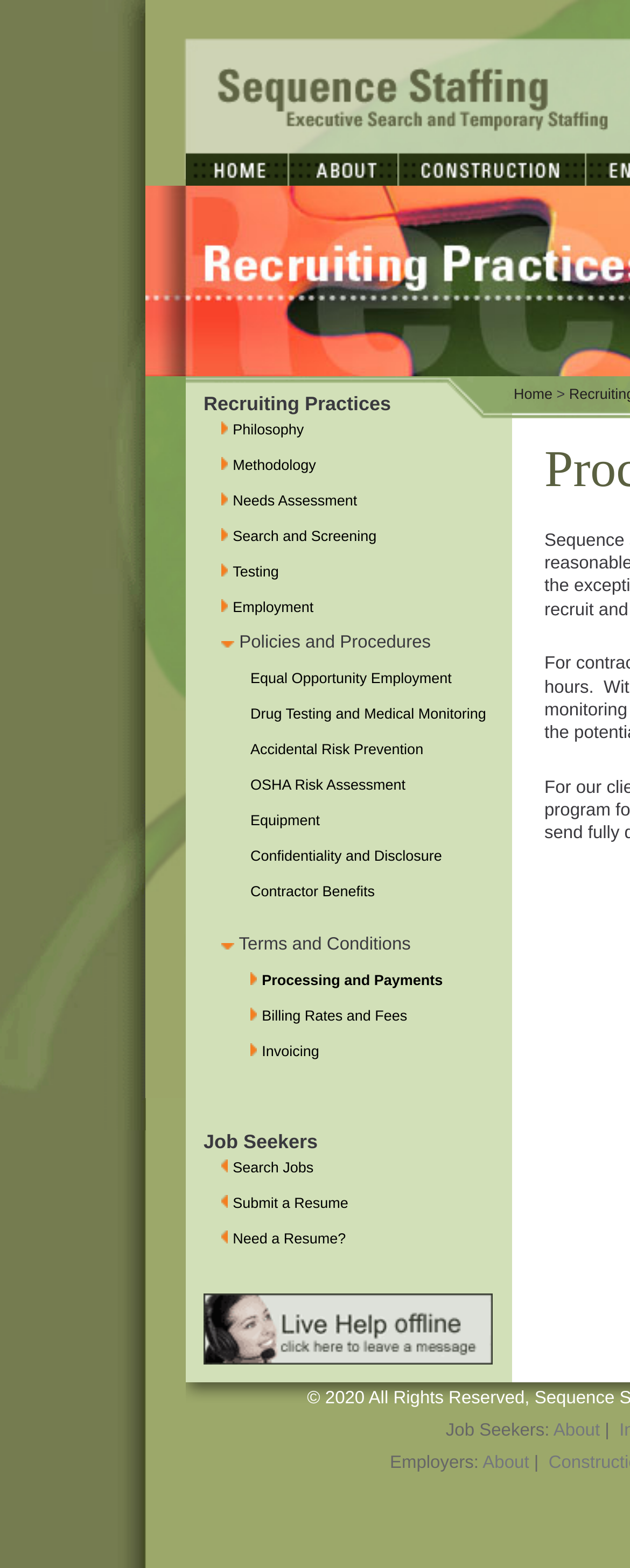Using the provided description Equipment, find the bounding box coordinates for the UI element. Provide the coordinates in (top-left x, top-left y, bottom-right x, bottom-right y) format, ensuring all values are between 0 and 1.

[0.397, 0.518, 0.508, 0.528]